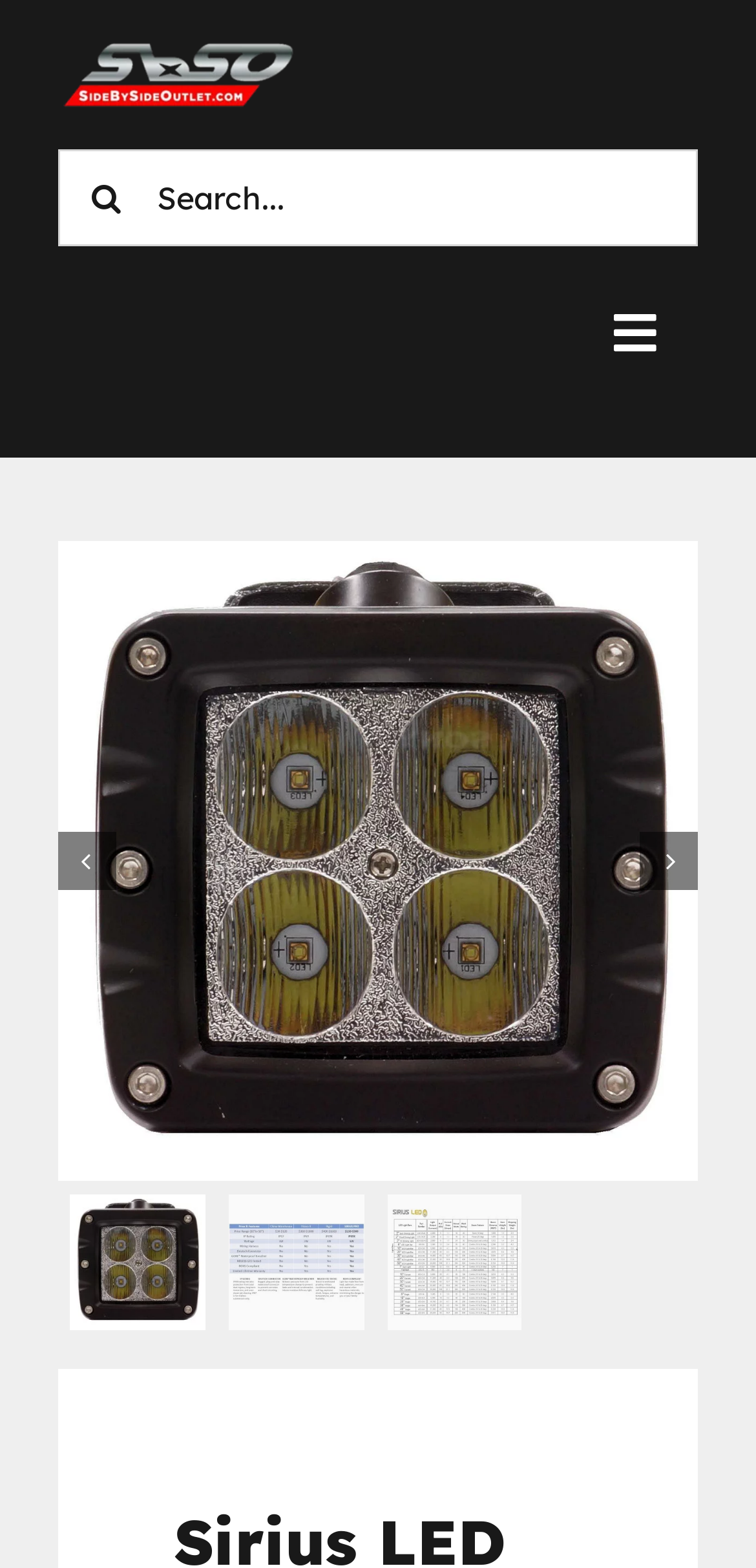Could you indicate the bounding box coordinates of the region to click in order to complete this instruction: "Toggle navigation menu".

[0.756, 0.182, 0.923, 0.243]